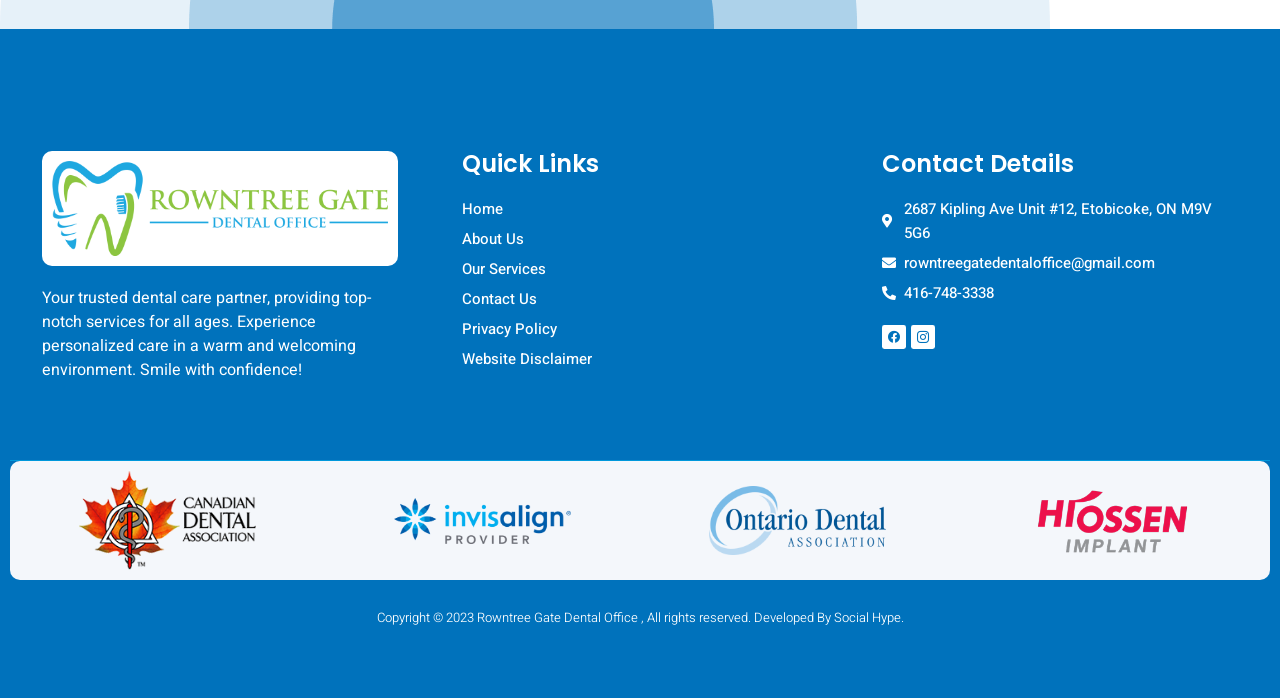What social media platforms does the dental office have?
Using the visual information, reply with a single word or short phrase.

Facebook and Instagram